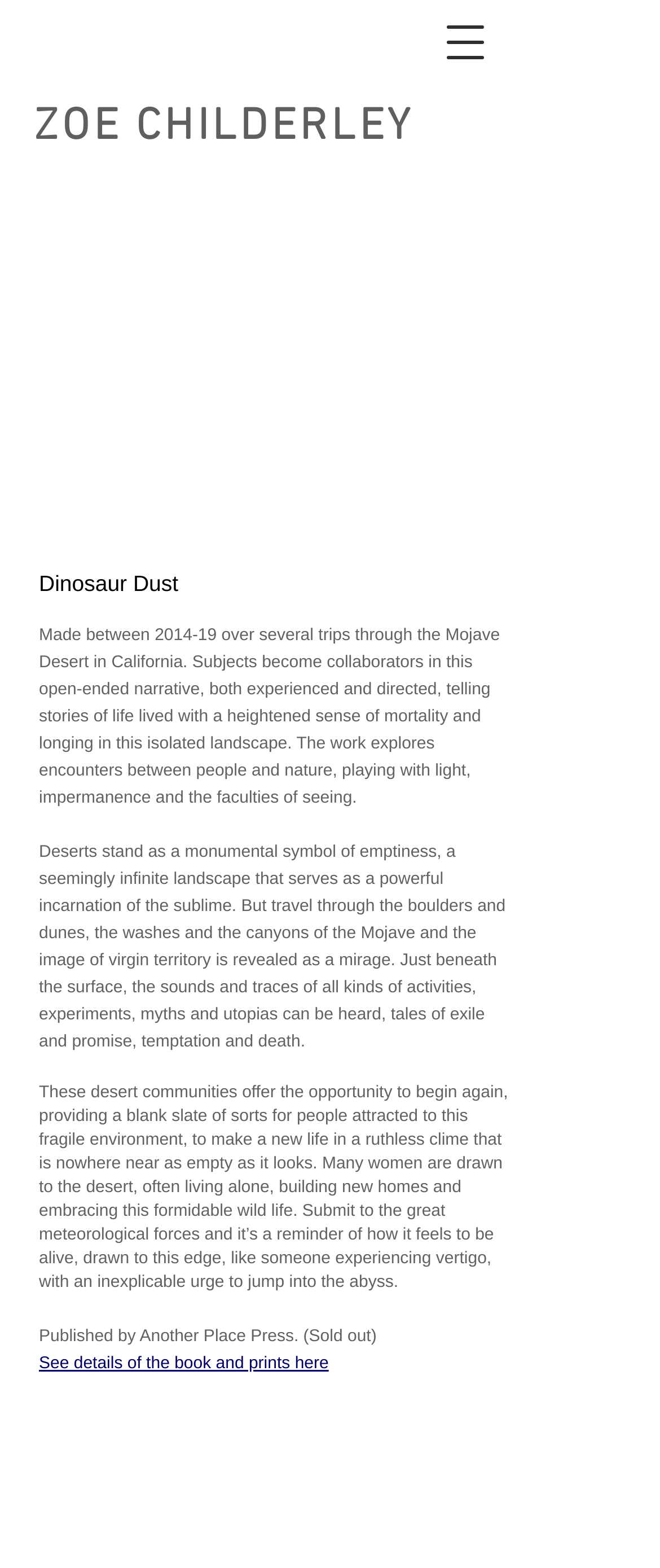Calculate the bounding box coordinates of the UI element given the description: "ZOE CHILDERLEY".

[0.051, 0.065, 0.627, 0.098]